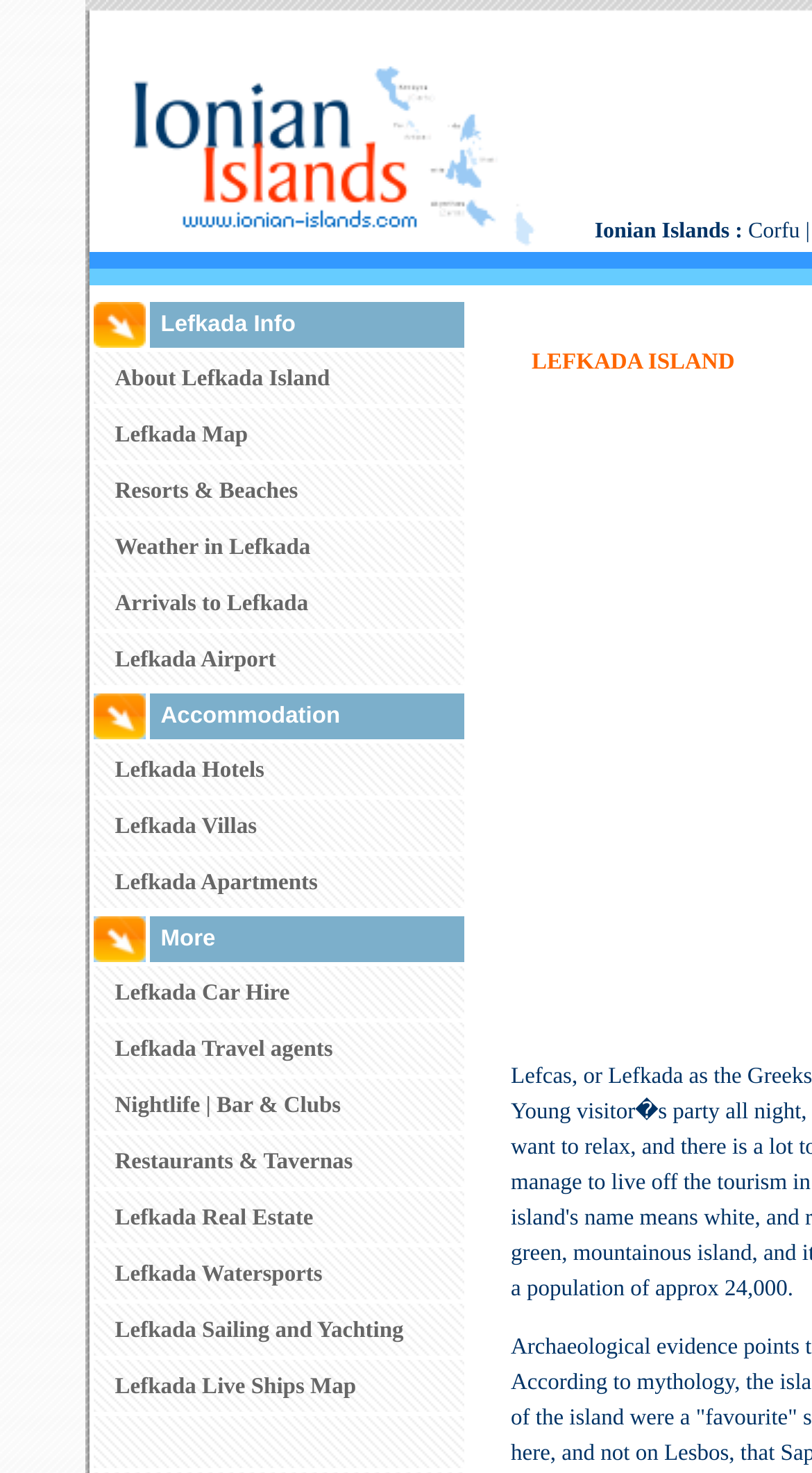Using the element description Lefkada Apartments, predict the bounding box coordinates for the UI element. Provide the coordinates in (top-left x, top-left y, bottom-right x, bottom-right y) format with values ranging from 0 to 1.

[0.141, 0.59, 0.391, 0.607]